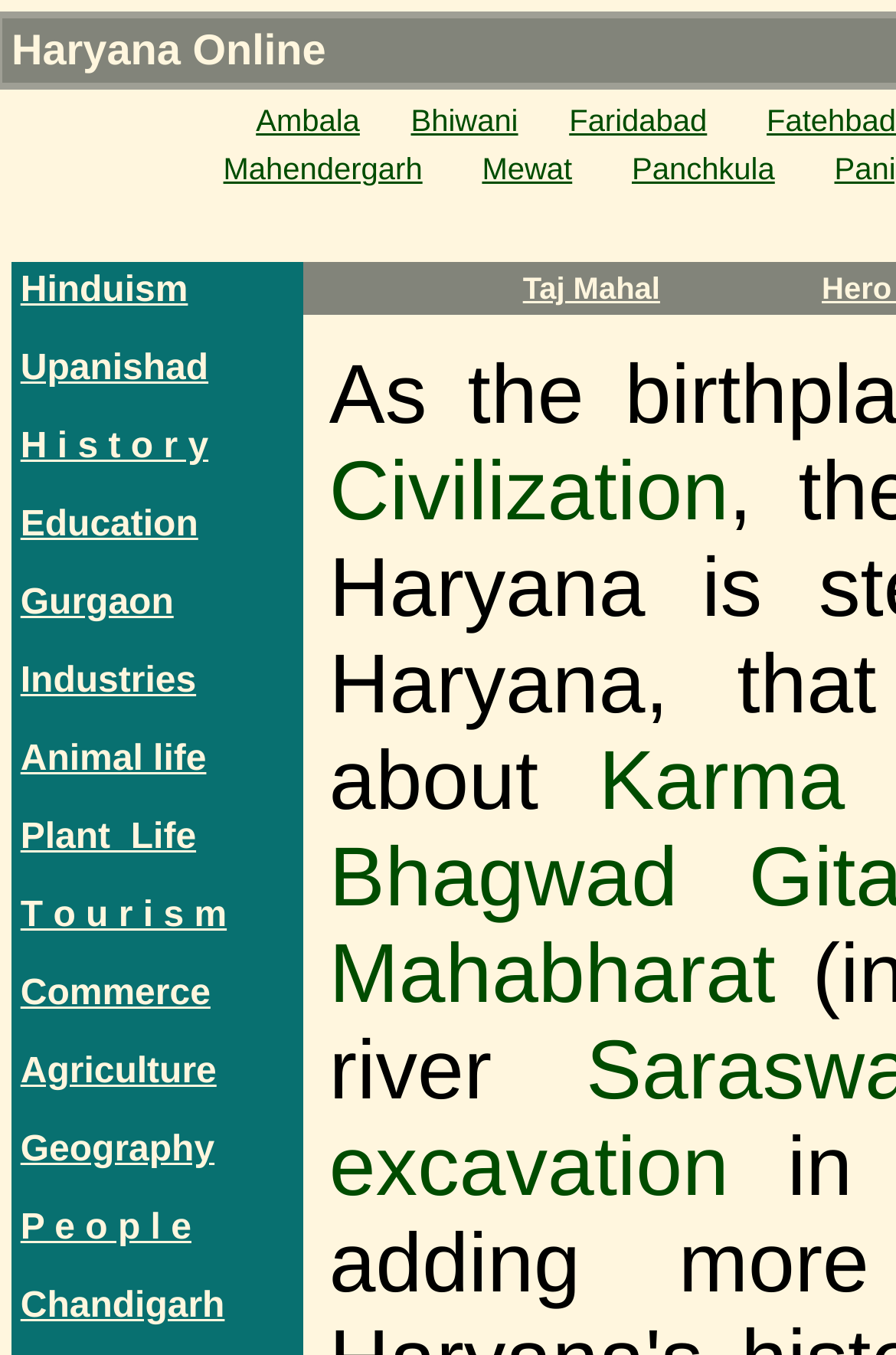Point out the bounding box coordinates of the section to click in order to follow this instruction: "Learn about Education".

[0.023, 0.373, 0.221, 0.402]